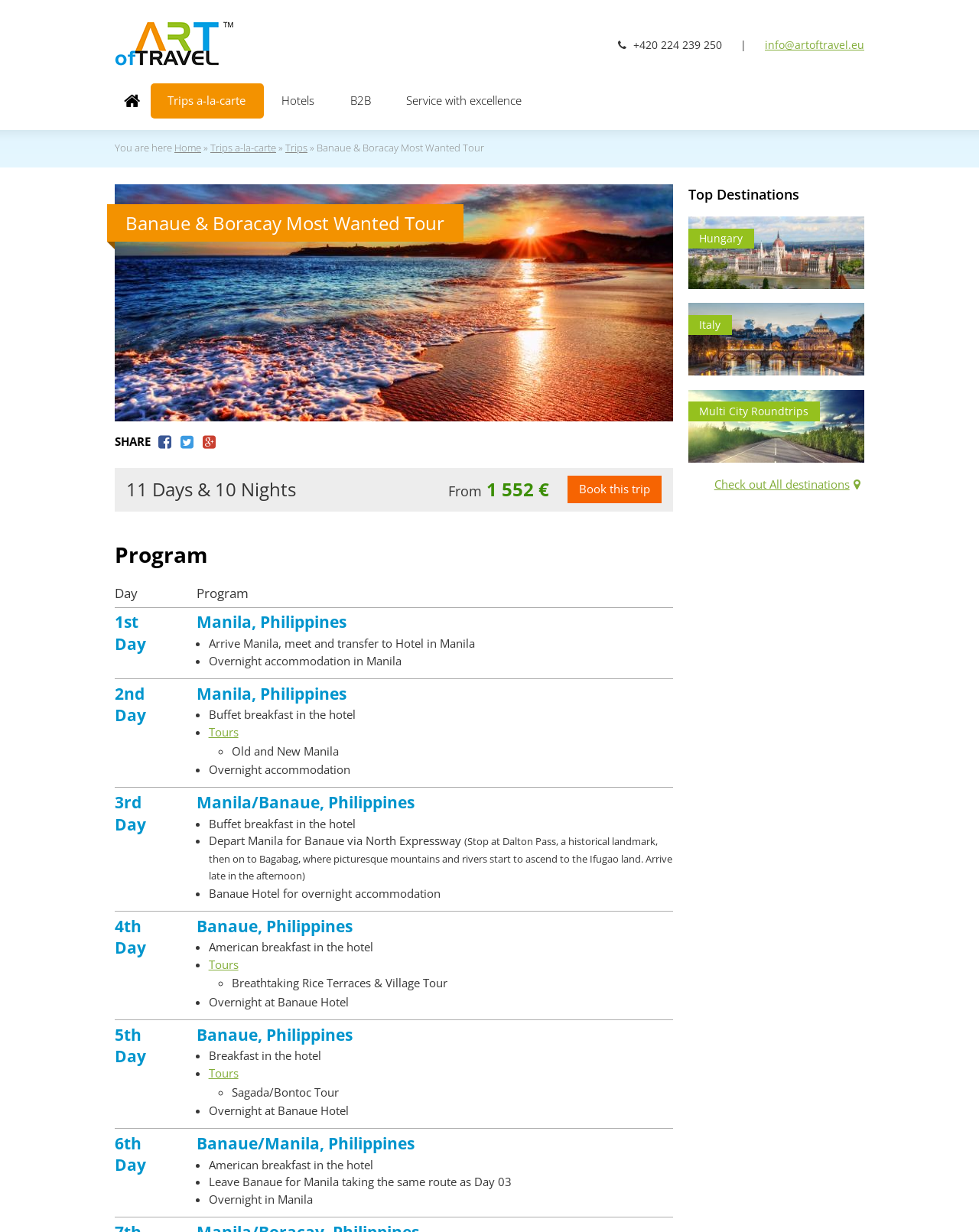Please identify the coordinates of the bounding box for the clickable region that will accomplish this instruction: "Click on the 'Book this trip' button".

[0.58, 0.386, 0.676, 0.409]